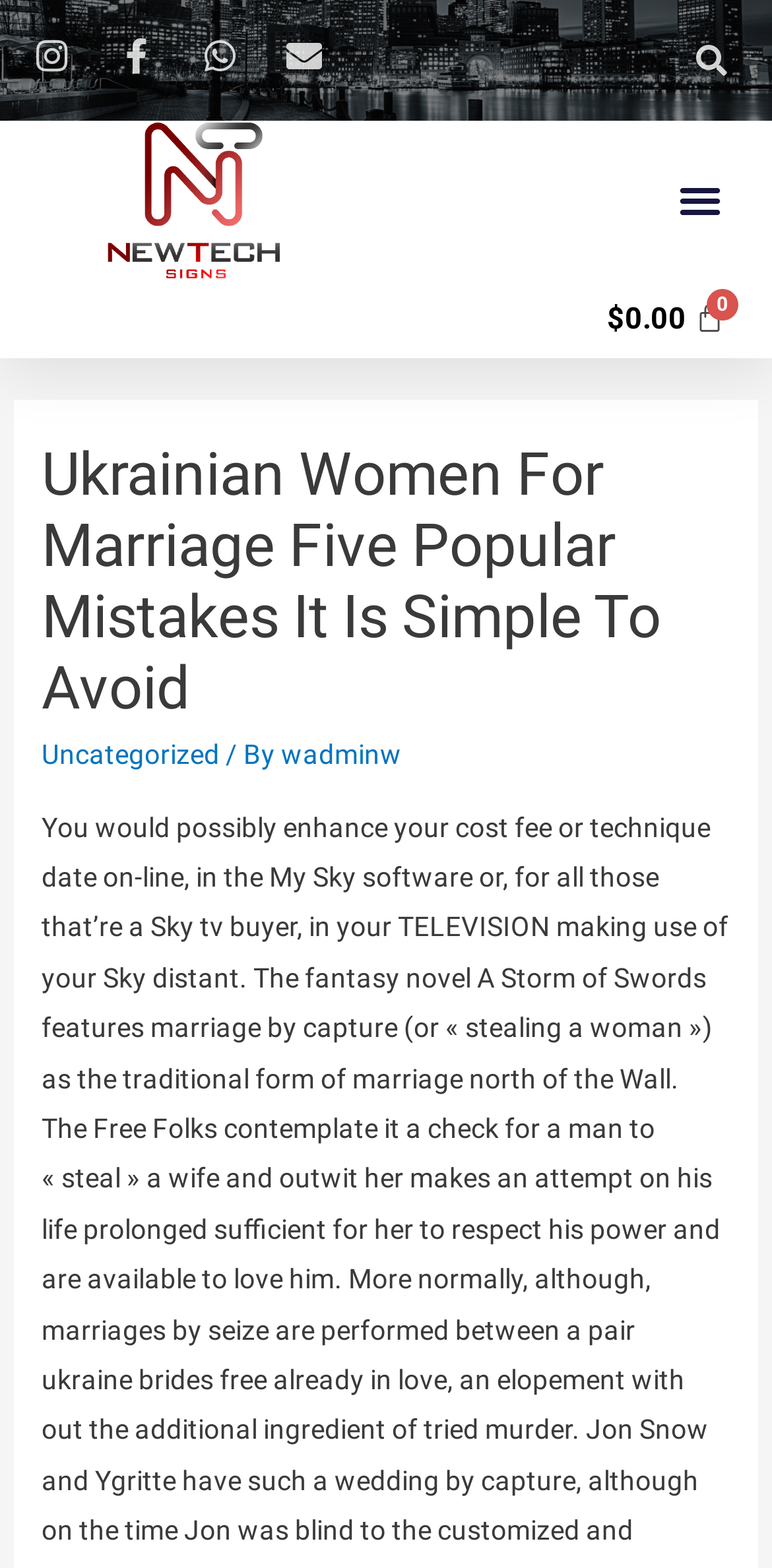Please provide a brief answer to the question using only one word or phrase: 
What is the category of the article?

Uncategorized